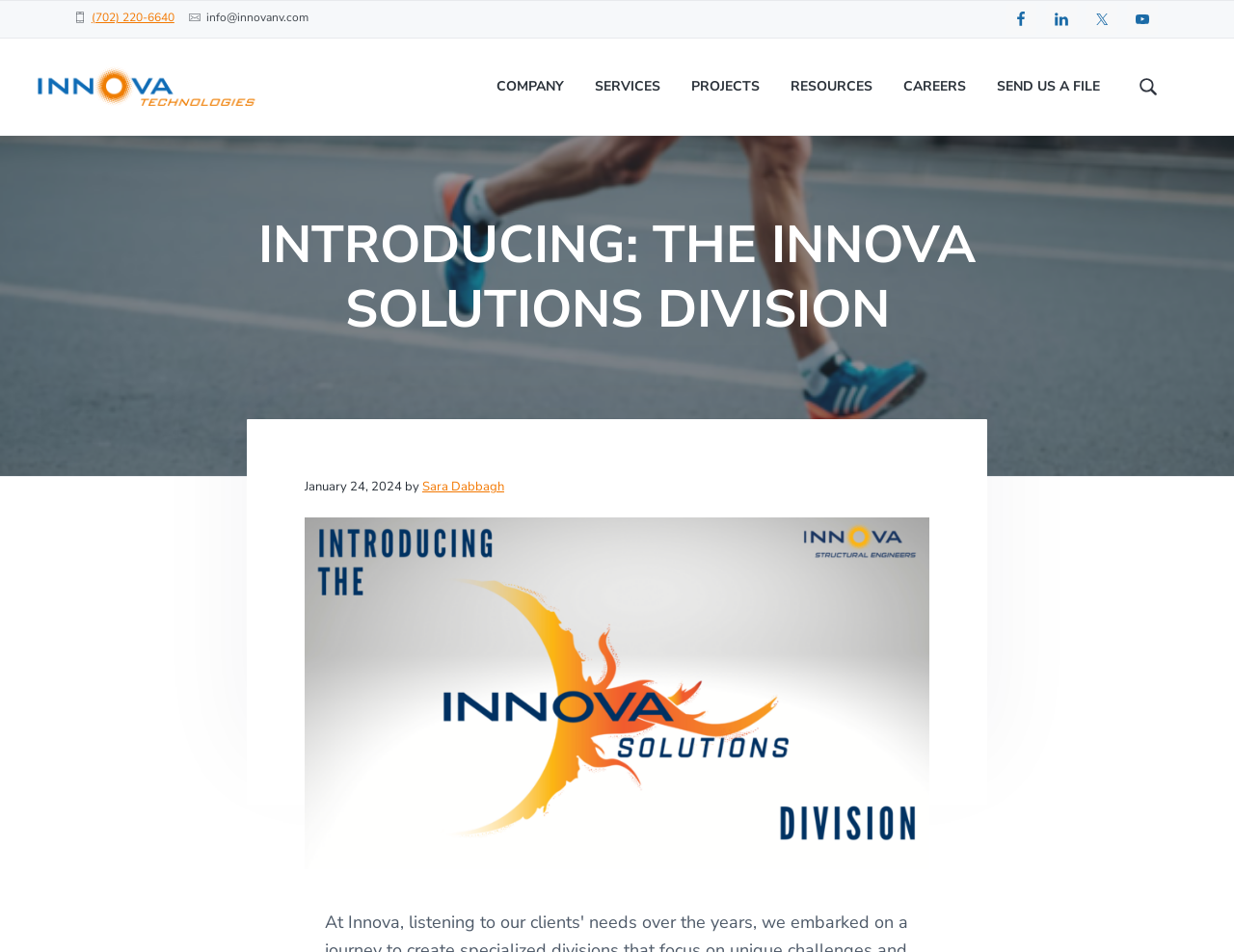Using the description "Assessor's Office", locate and provide the bounding box of the UI element.

None